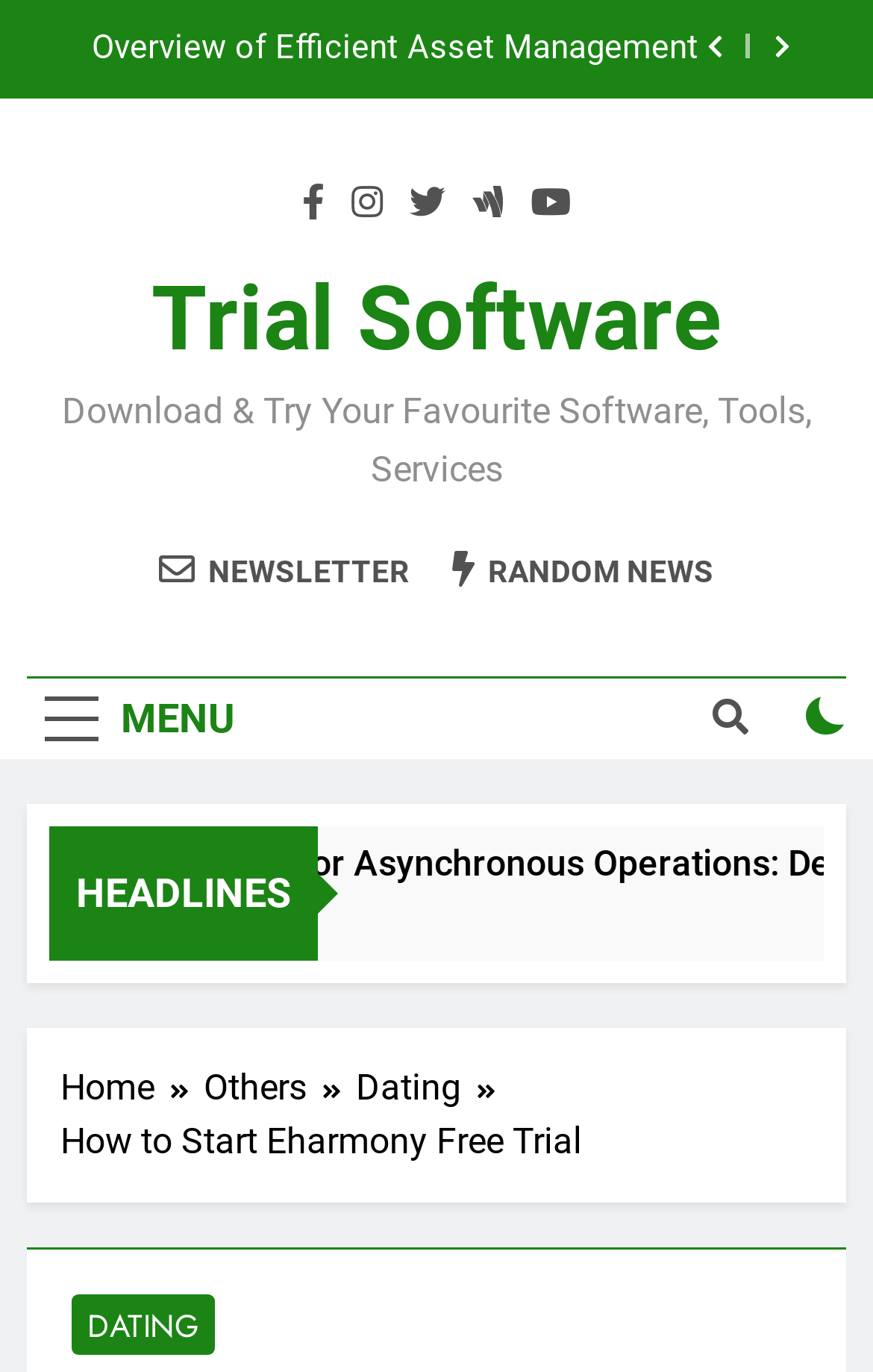What is the topic of the article on the webpage?
From the image, respond using a single word or phrase.

Eharmony free trial